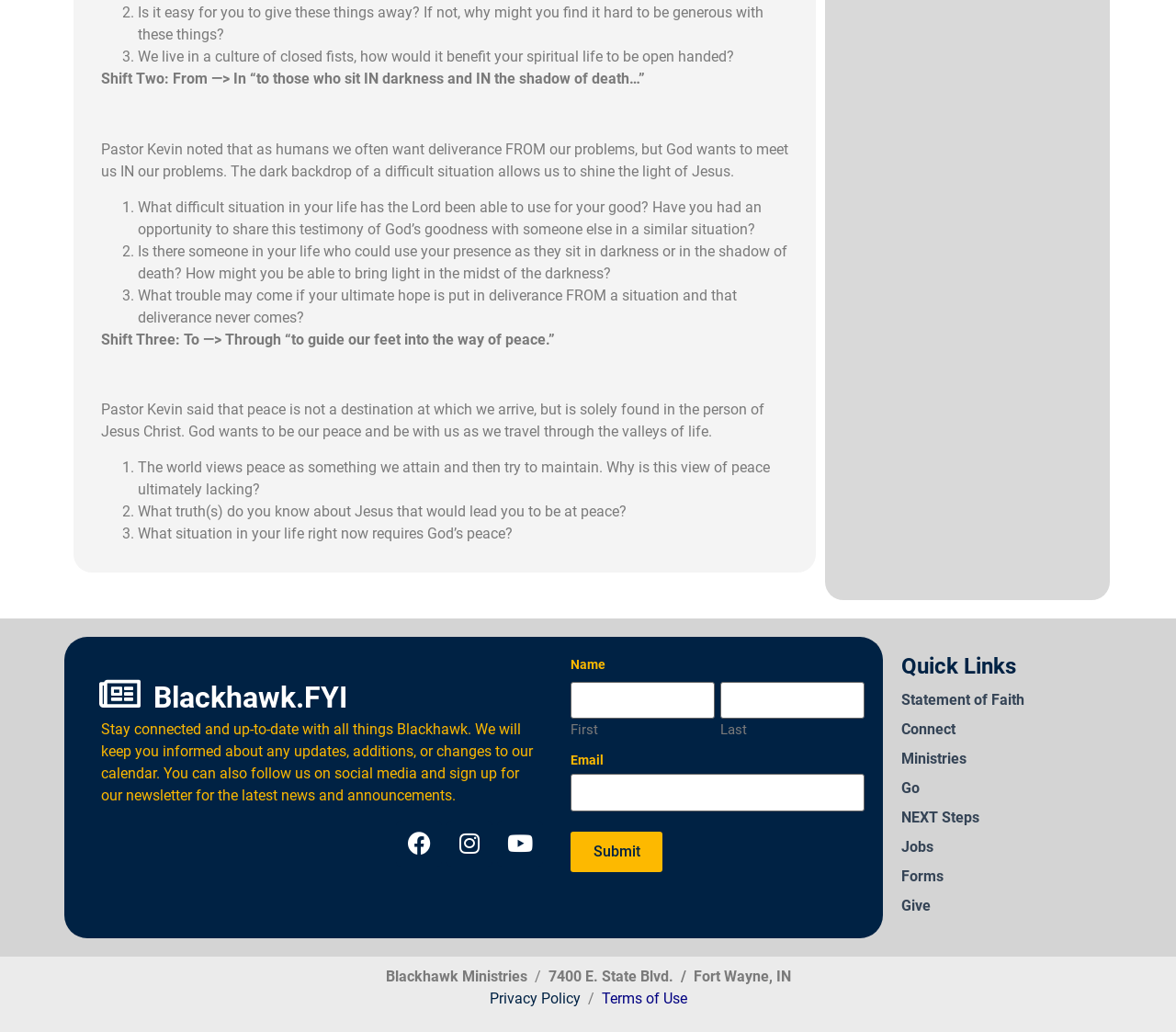Please specify the bounding box coordinates of the clickable region necessary for completing the following instruction: "Follow Blackhawk on Facebook". The coordinates must consist of four float numbers between 0 and 1, i.e., [left, top, right, bottom].

[0.337, 0.795, 0.376, 0.839]